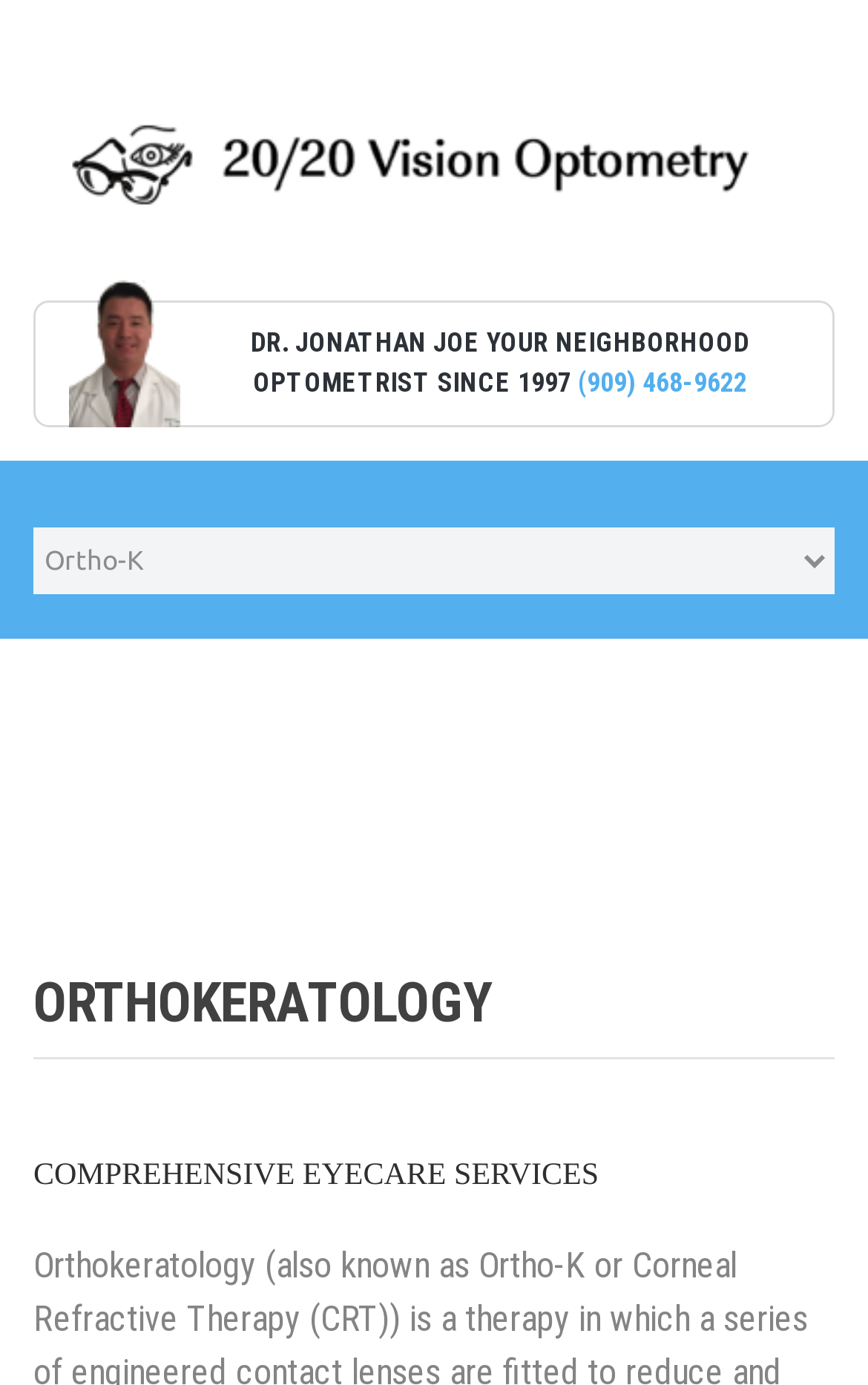Answer the following inquiry with a single word or phrase:
How many comprehensive eyecare services are mentioned?

One